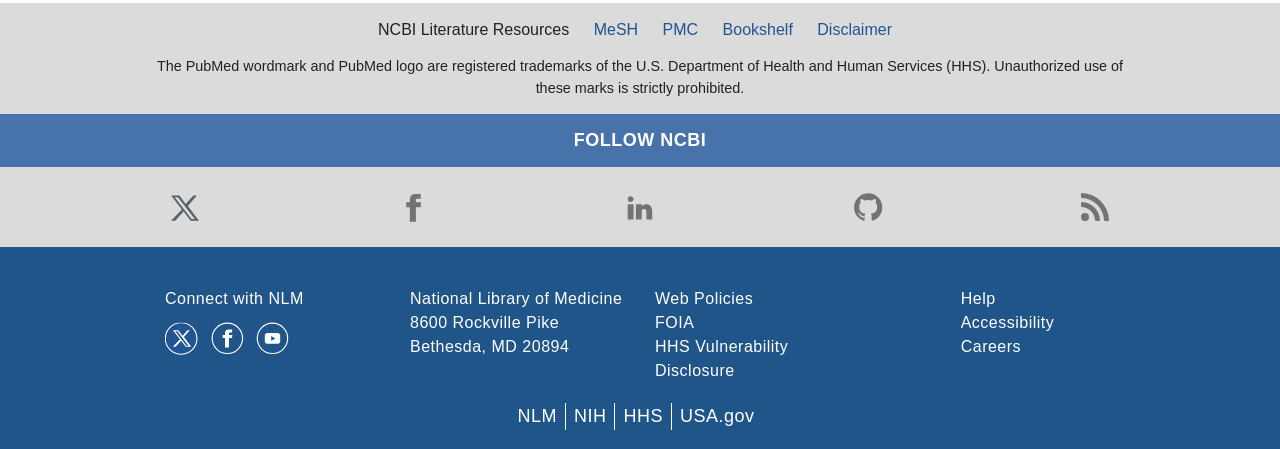Determine the bounding box coordinates for the UI element described. Format the coordinates as (top-left x, top-left y, bottom-right x, bottom-right y) and ensure all values are between 0 and 1. Element description: Web Policies

[0.512, 0.647, 0.588, 0.685]